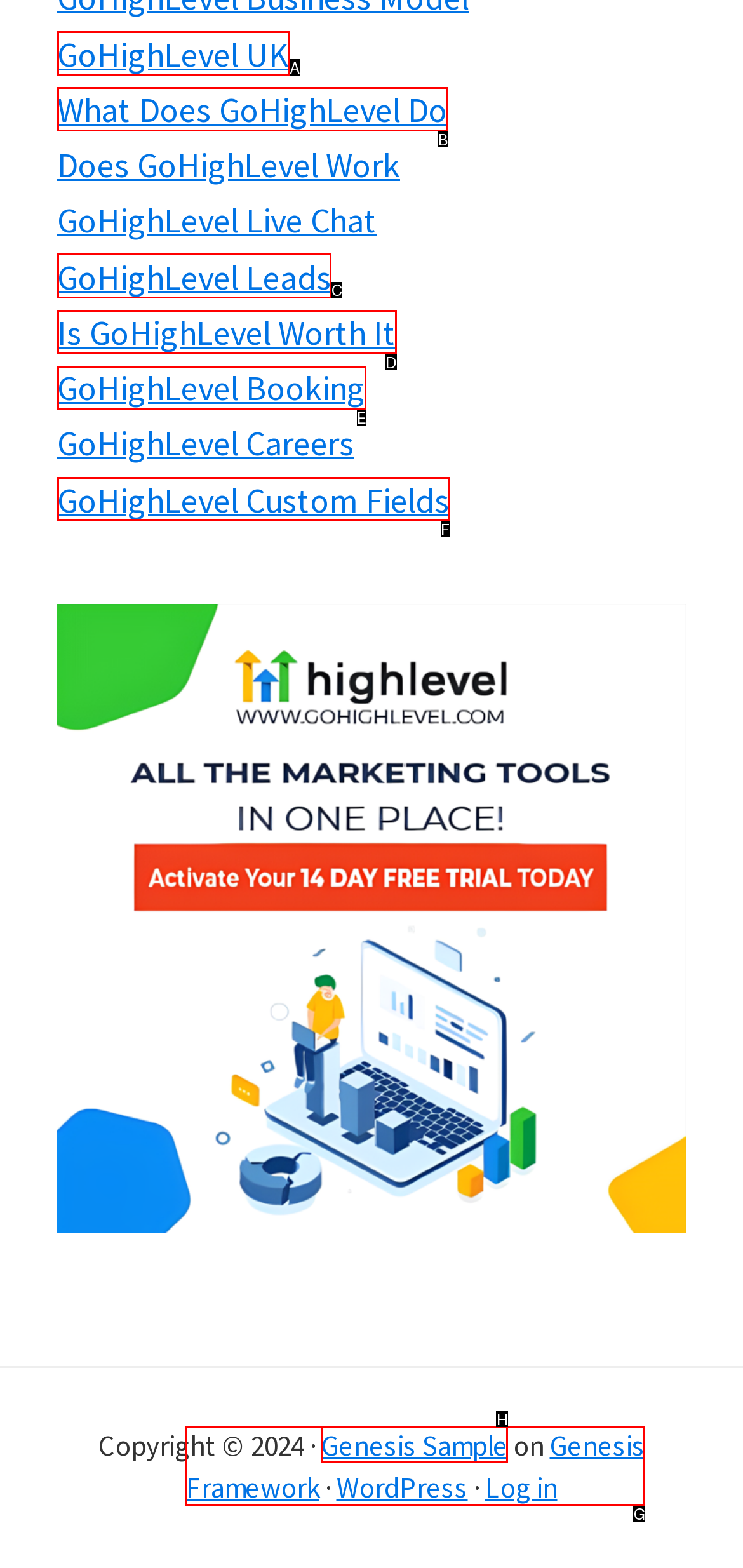Select the right option to accomplish this task: View GoHighLevel Leads. Reply with the letter corresponding to the correct UI element.

C